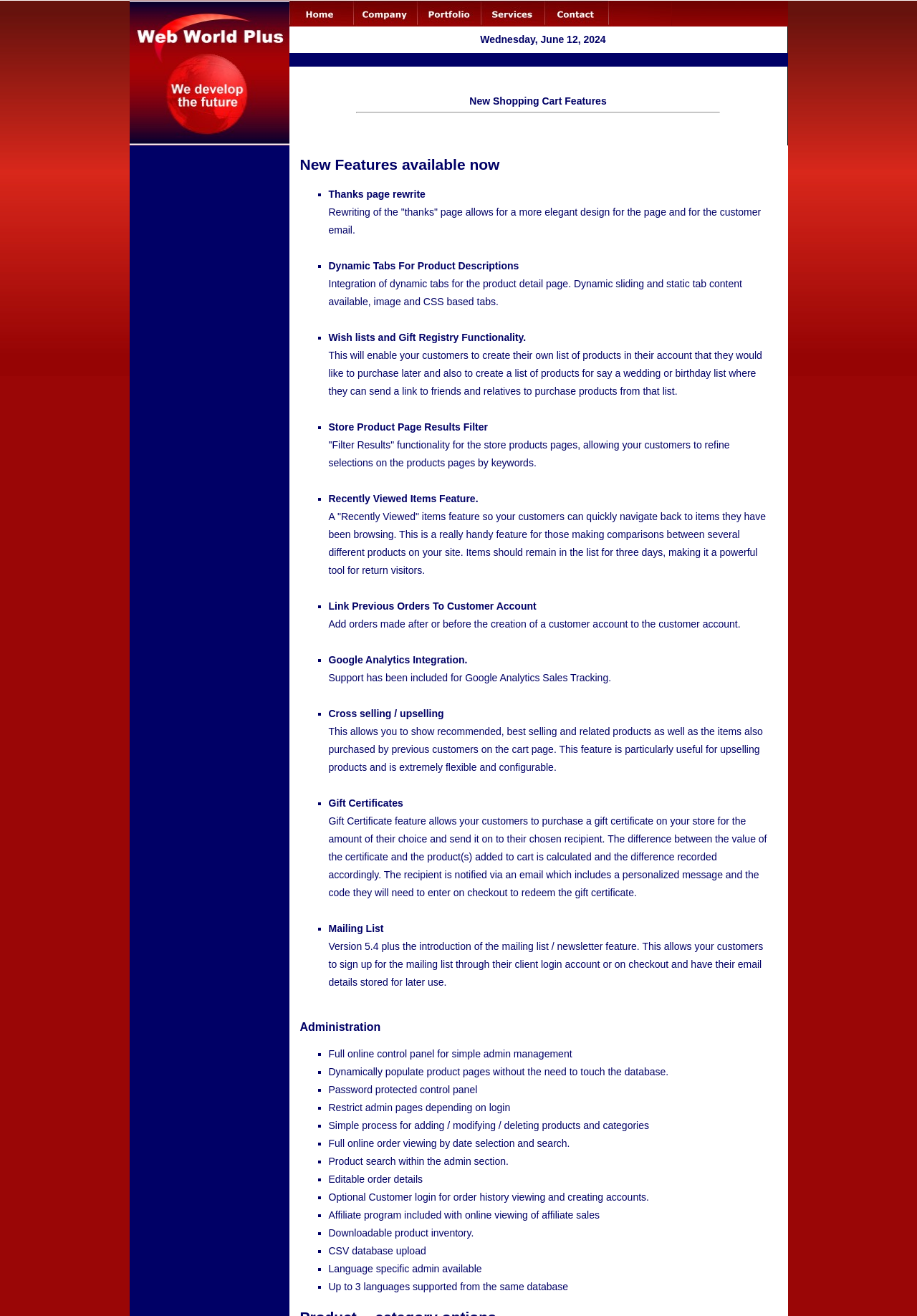What is the main topic of the webpage content?
Based on the screenshot, provide a one-word or short-phrase response.

New Shopping Cart Features